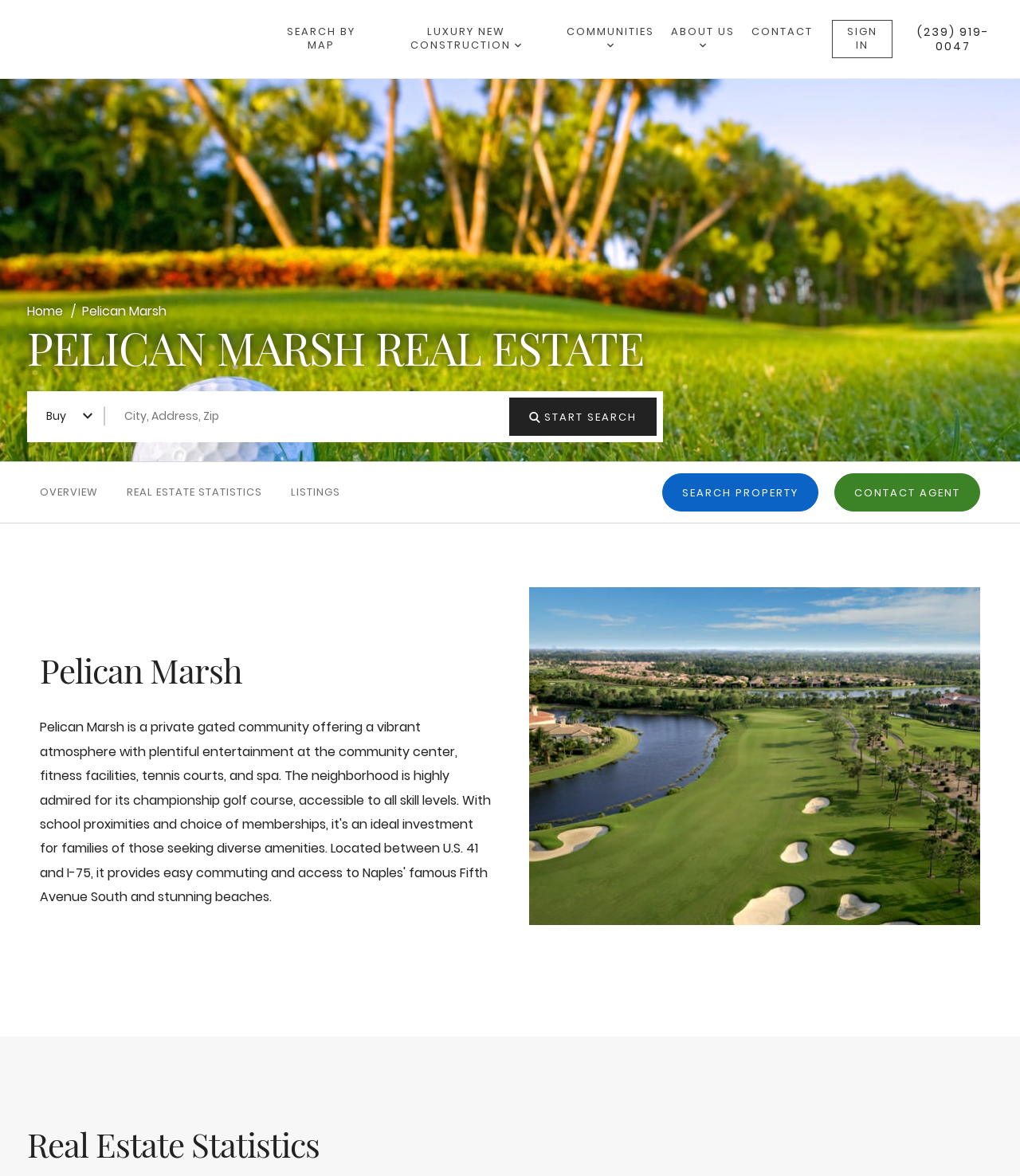How many dropdown buttons are on the top navigation bar?
Provide a short answer using one word or a brief phrase based on the image.

3